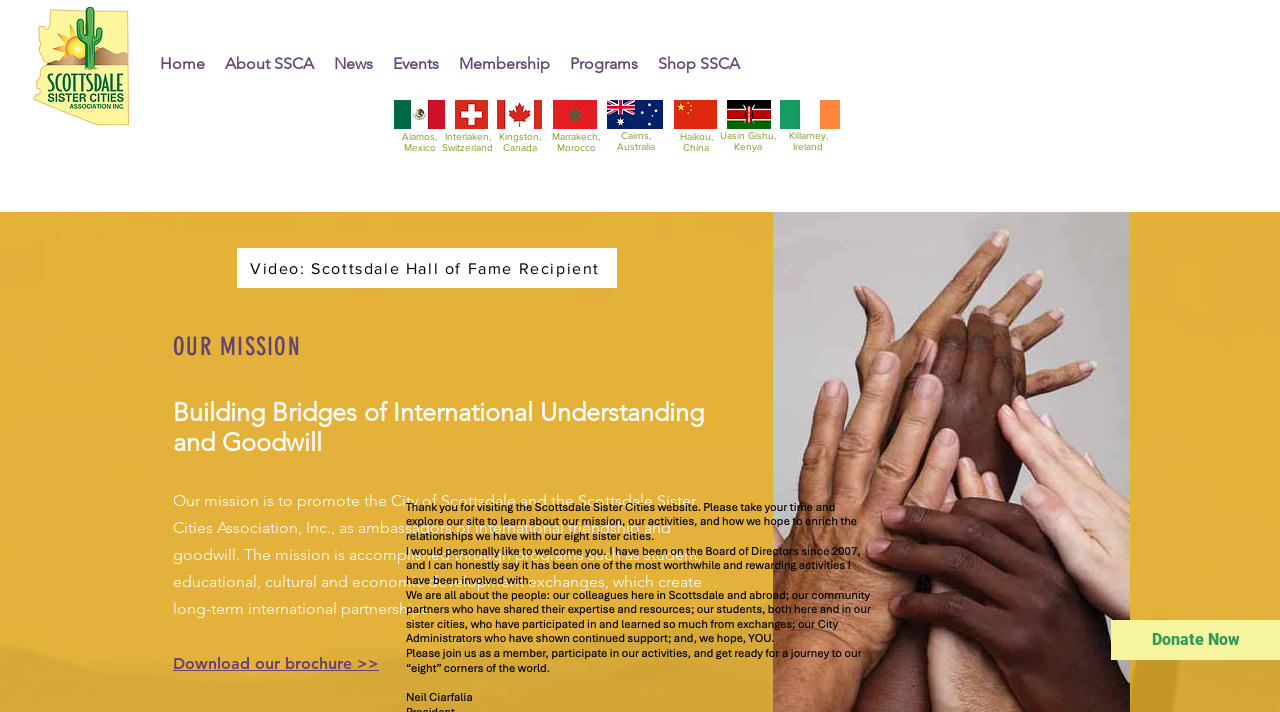Please determine the bounding box coordinates for the element that should be clicked to follow these instructions: "Watch the video about Scottsdale Hall of Fame Recipient".

[0.185, 0.348, 0.482, 0.404]